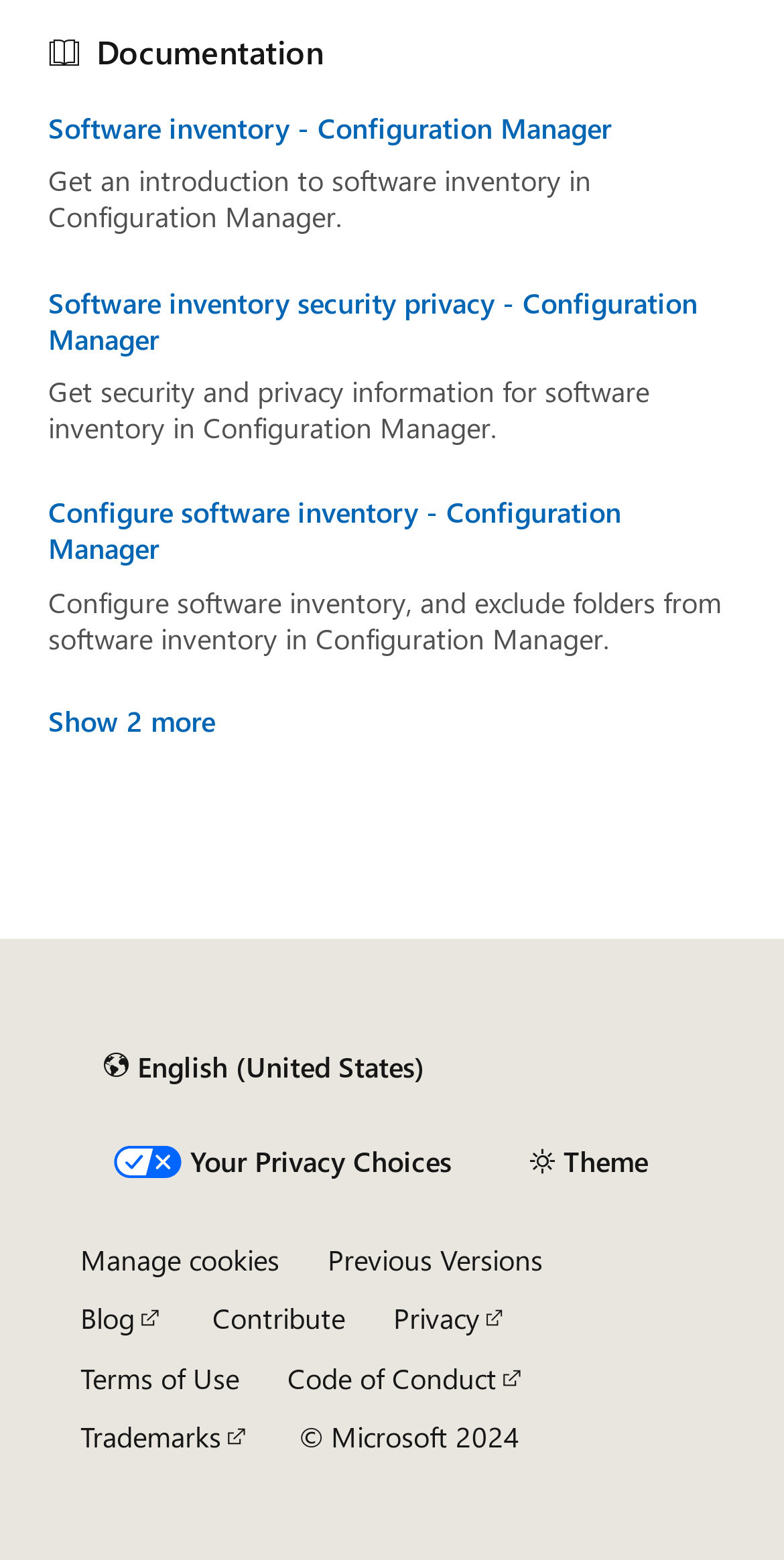Please give the bounding box coordinates of the area that should be clicked to fulfill the following instruction: "Visit the 'Software inventory - Configuration Manager' page". The coordinates should be in the format of four float numbers from 0 to 1, i.e., [left, top, right, bottom].

[0.062, 0.071, 0.938, 0.094]